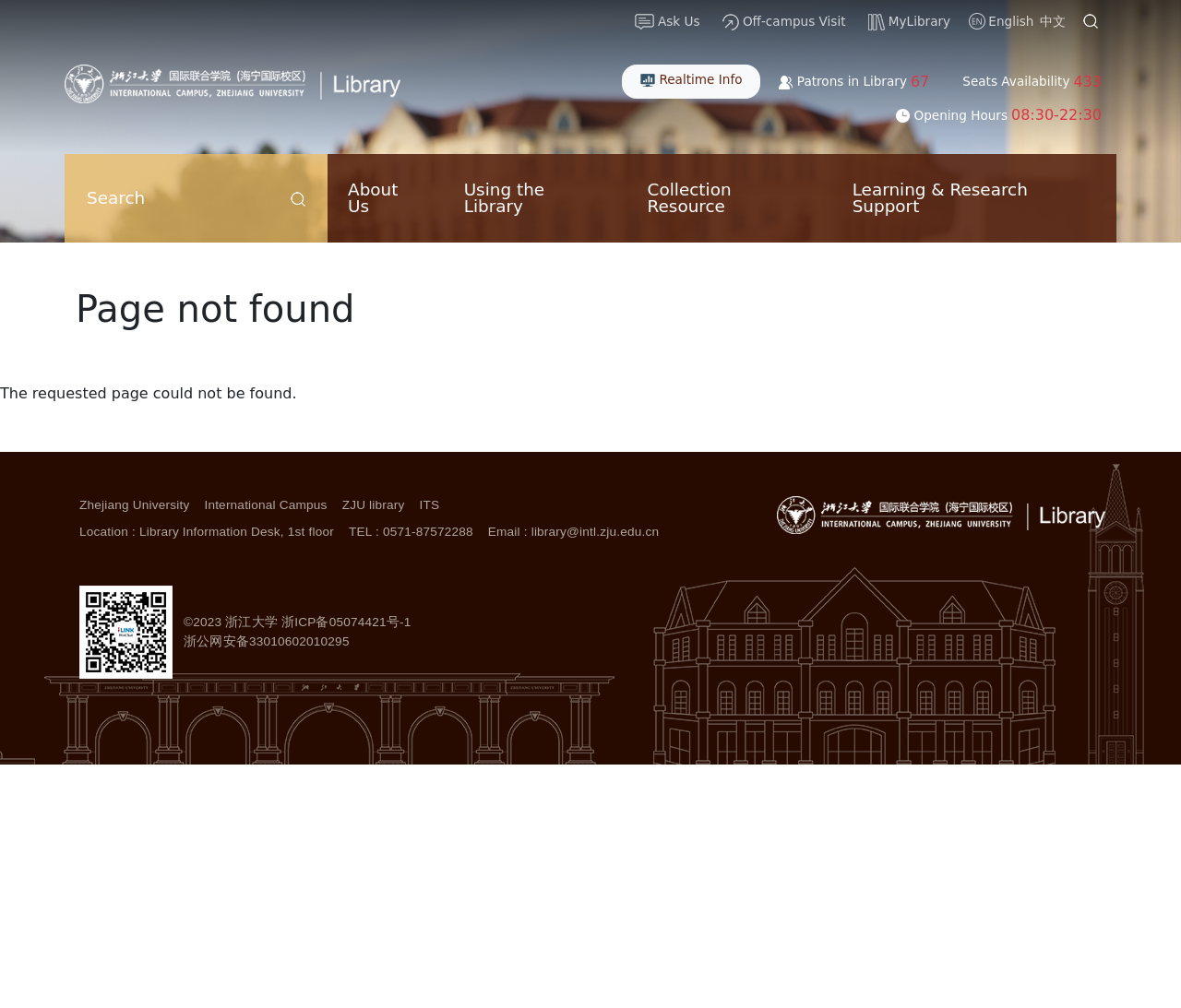Bounding box coordinates are specified in the format (top-left x, top-left y, bottom-right x, bottom-right y). All values are floating point numbers bounded between 0 and 1. Please provide the bounding box coordinate of the region this sentence describes: 中文

[0.88, 0.014, 0.902, 0.029]